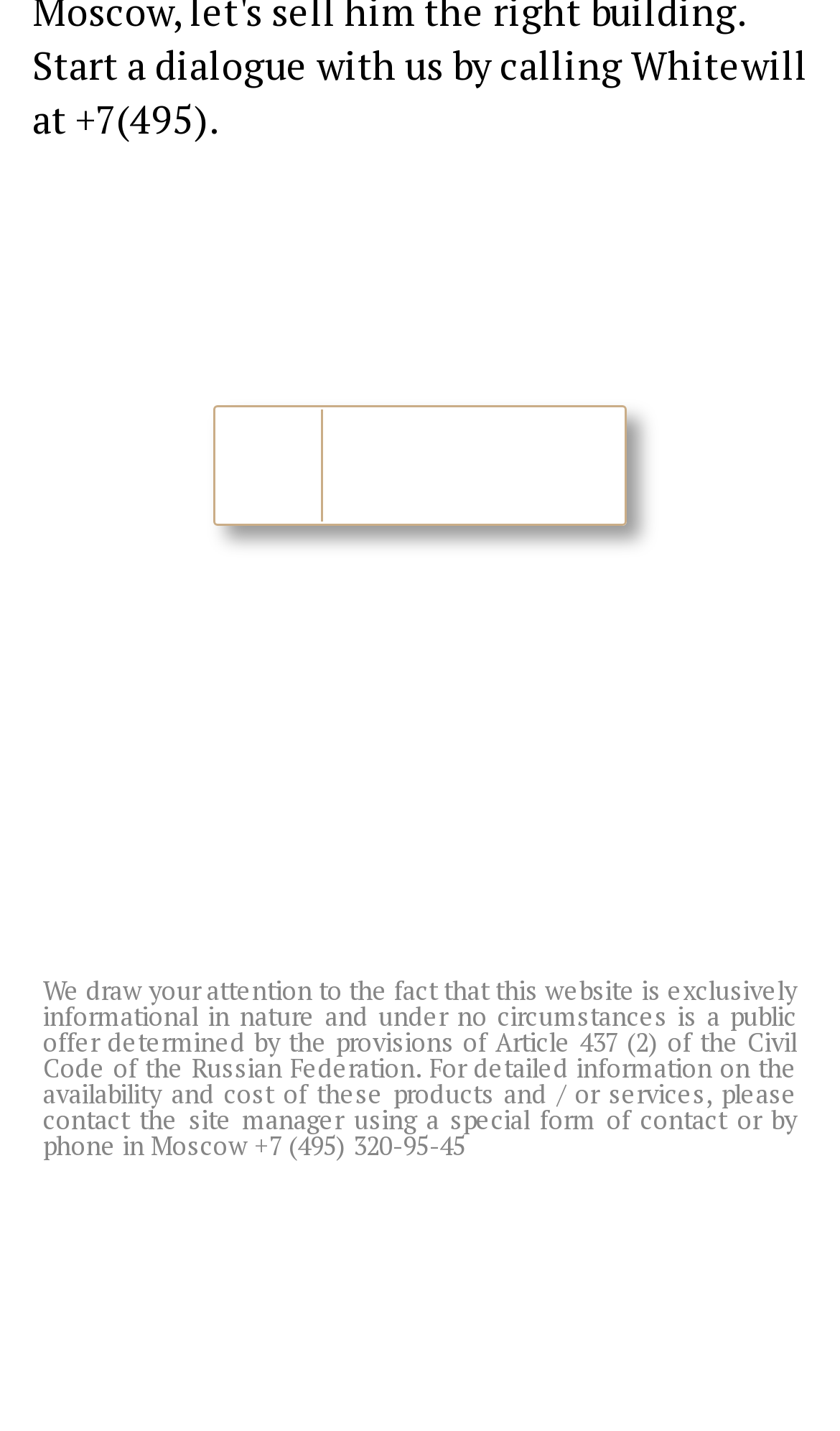Give a one-word or short phrase answer to this question: 
What is the email address to contact the site?

info@osobnyaki.com